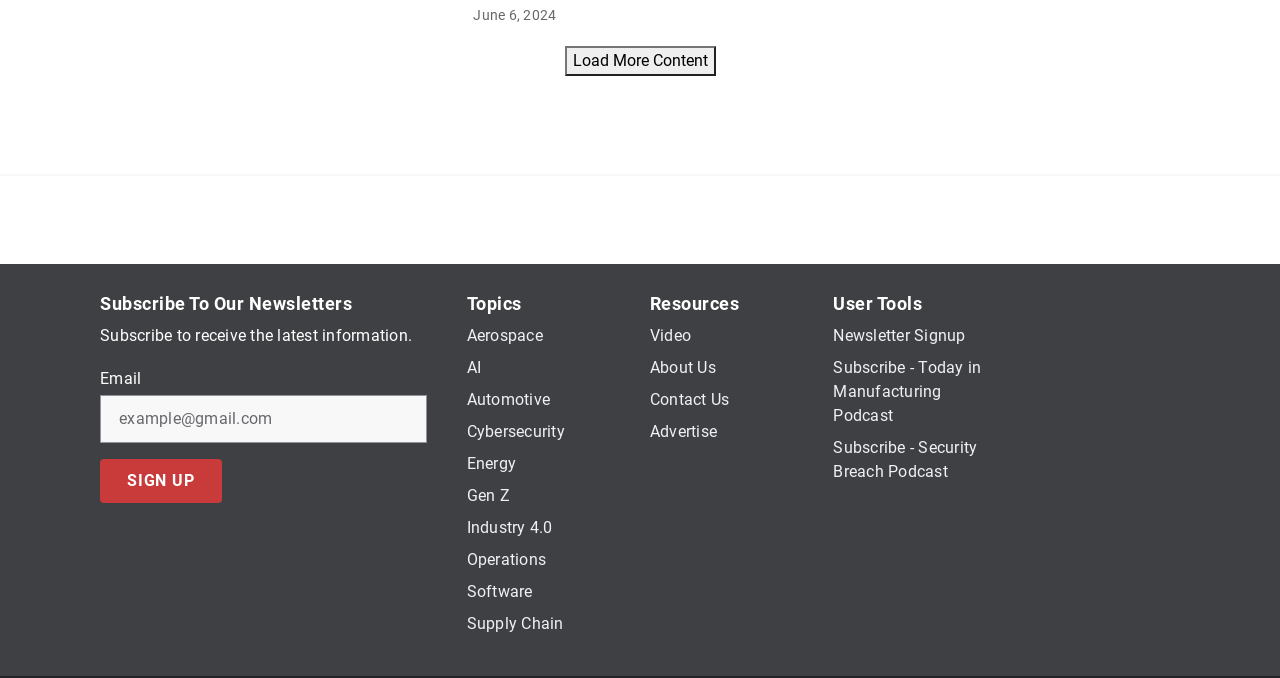Please identify the bounding box coordinates of the element I need to click to follow this instruction: "Watch a video".

[0.508, 0.48, 0.54, 0.508]